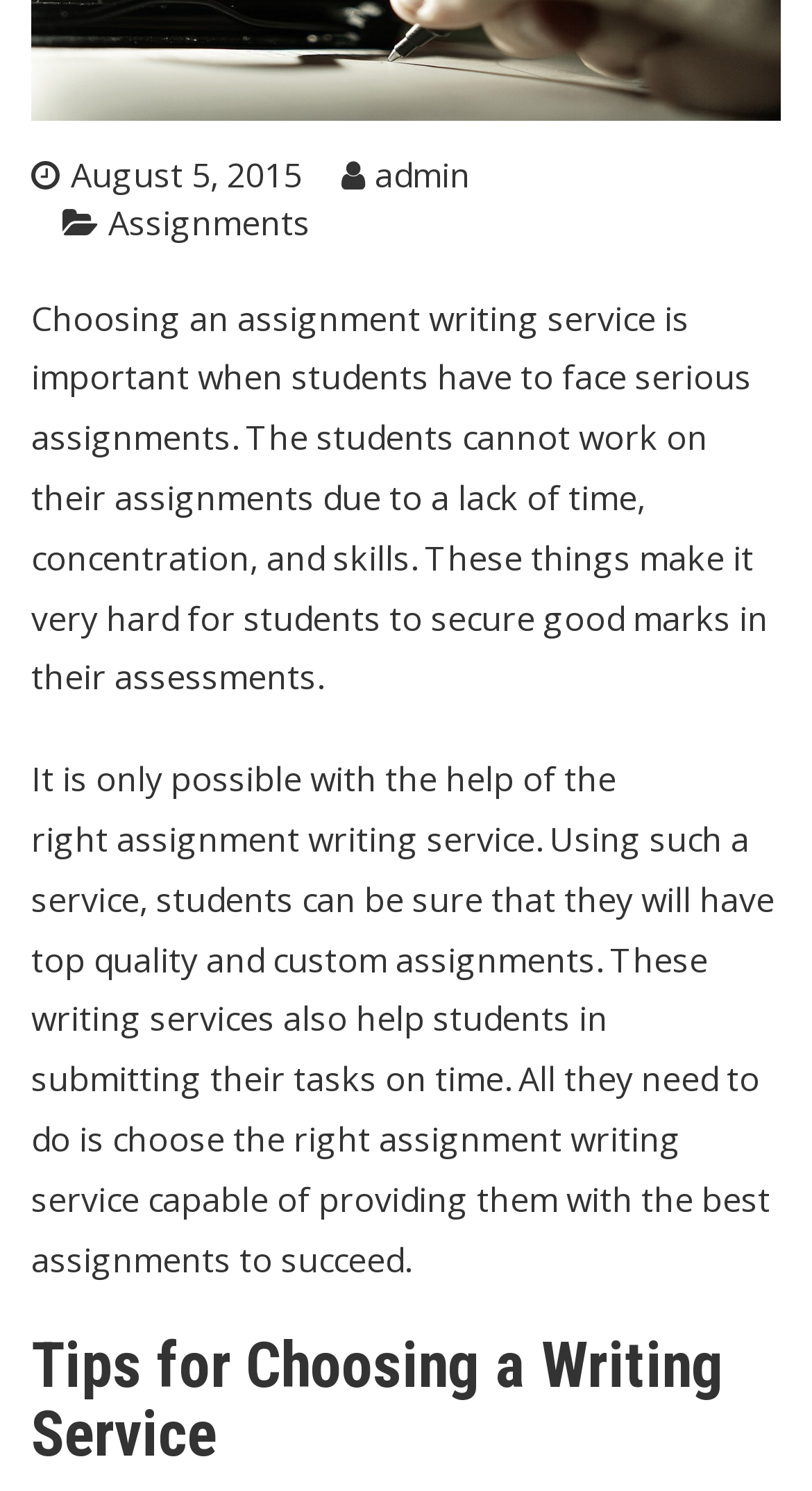Respond concisely with one word or phrase to the following query:
What is the date mentioned on the webpage?

August 5, 2015